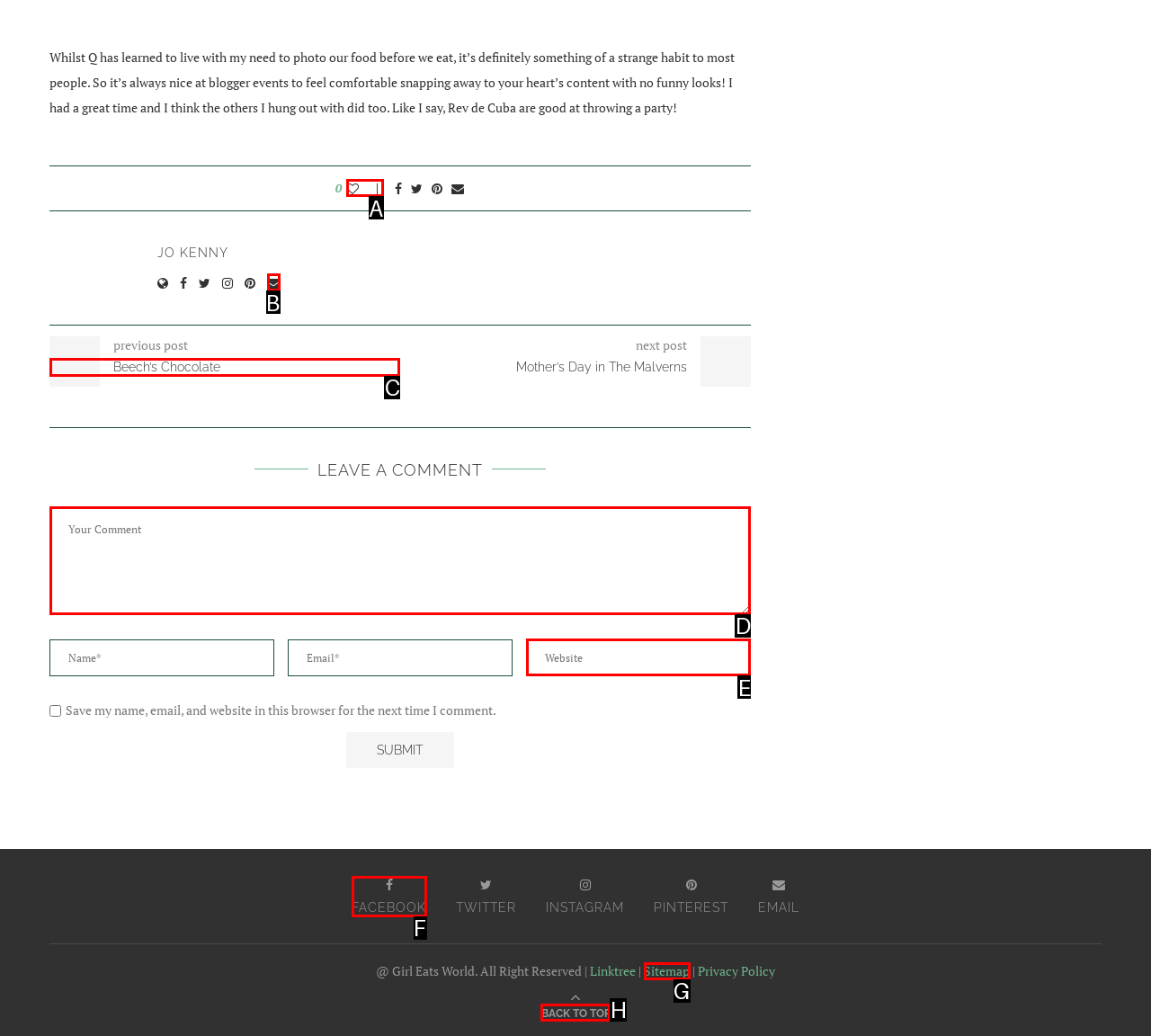Given the instruction: Learn more about the company, which HTML element should you click on?
Answer with the letter that corresponds to the correct option from the choices available.

None